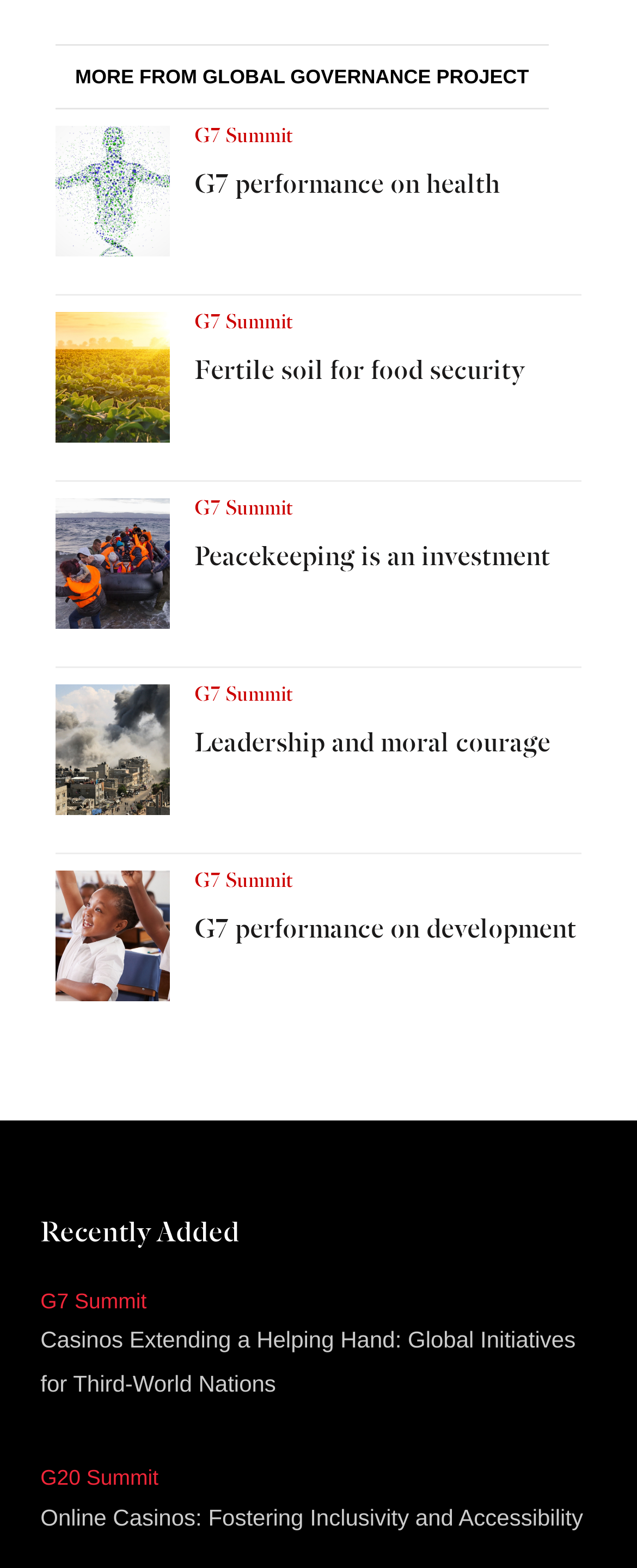Please find the bounding box coordinates of the element's region to be clicked to carry out this instruction: "click on the 'MORE FROM GLOBAL GOVERNANCE PROJECT' tab".

[0.087, 0.028, 0.861, 0.07]